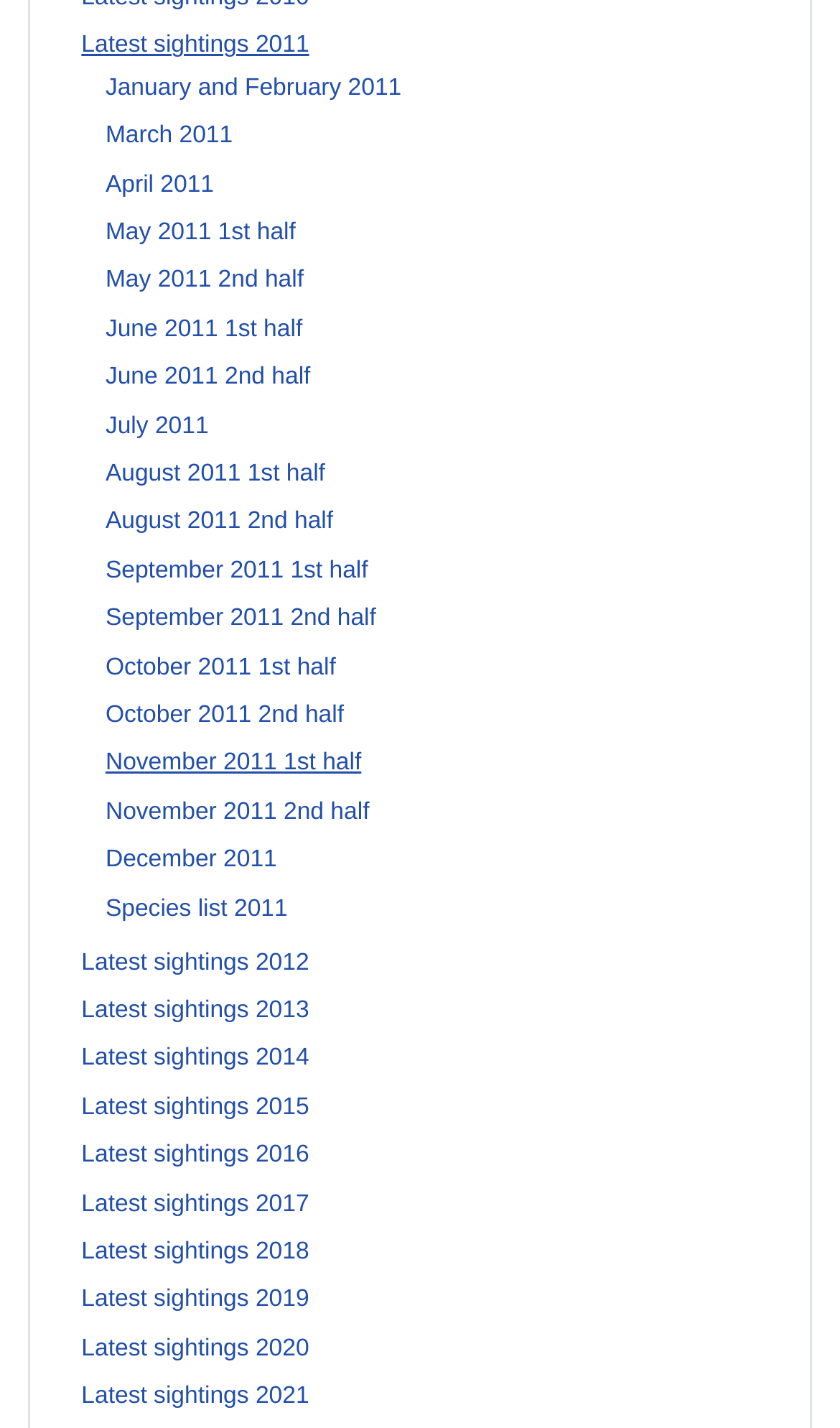Answer the question below with a single word or a brief phrase: 
What is the earliest year with latest sightings?

2011